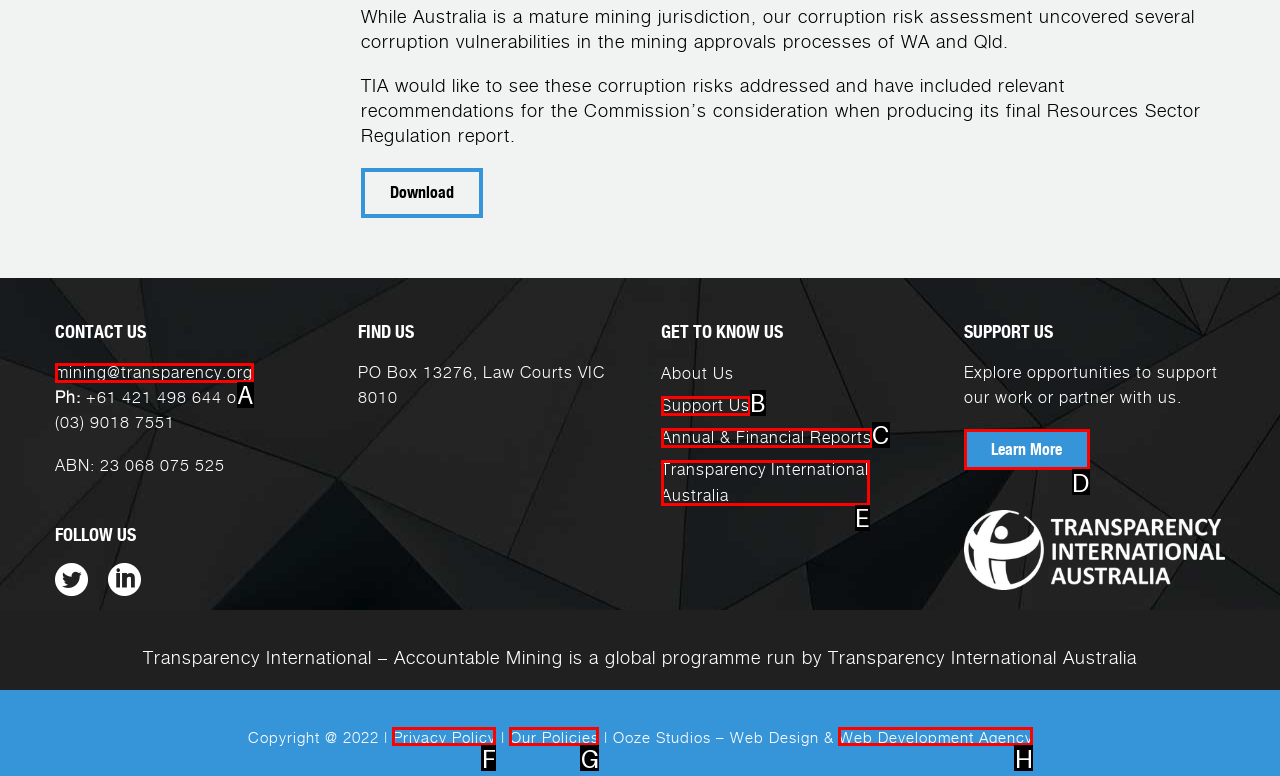Choose the UI element that best aligns with the description: Annual & Financial Reports
Respond with the letter of the chosen option directly.

C